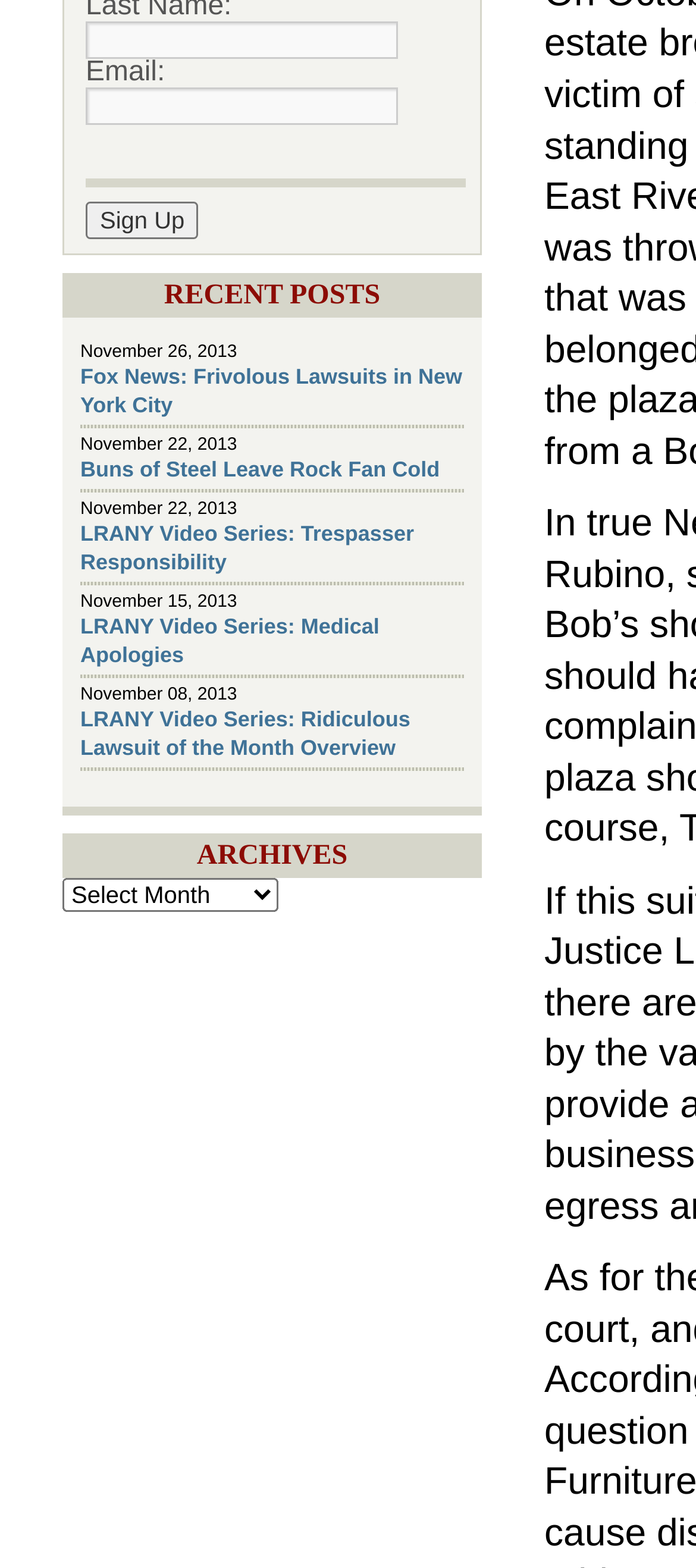Identify and provide the bounding box coordinates of the UI element described: "name="fields[last_name][value]"". The coordinates should be formatted as [left, top, right, bottom], with each number being a float between 0 and 1.

[0.123, 0.014, 0.572, 0.038]